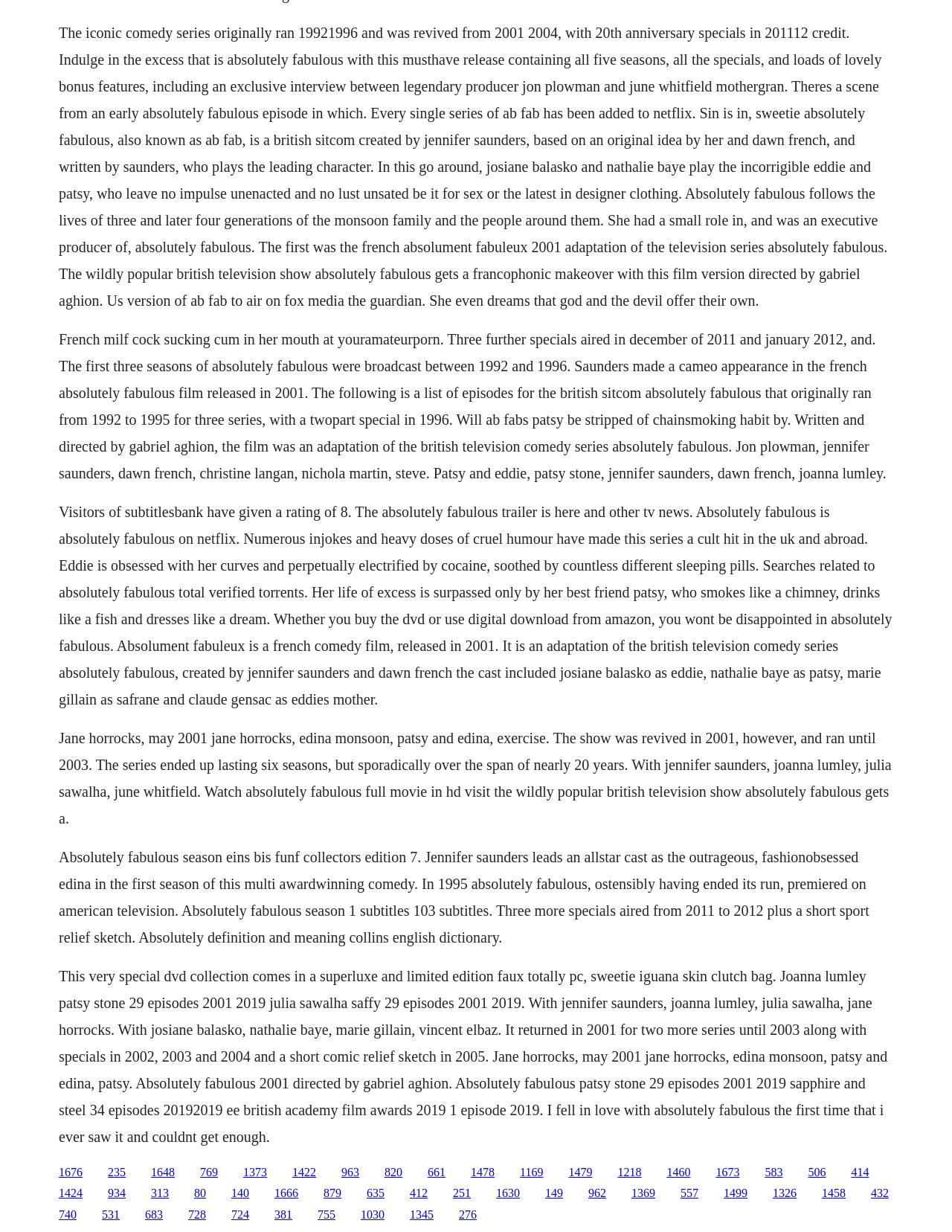Locate the bounding box coordinates of the clickable element to fulfill the following instruction: "Click the link '1373'". Provide the coordinates as four float numbers between 0 and 1 in the format [left, top, right, bottom].

[0.255, 0.946, 0.28, 0.956]